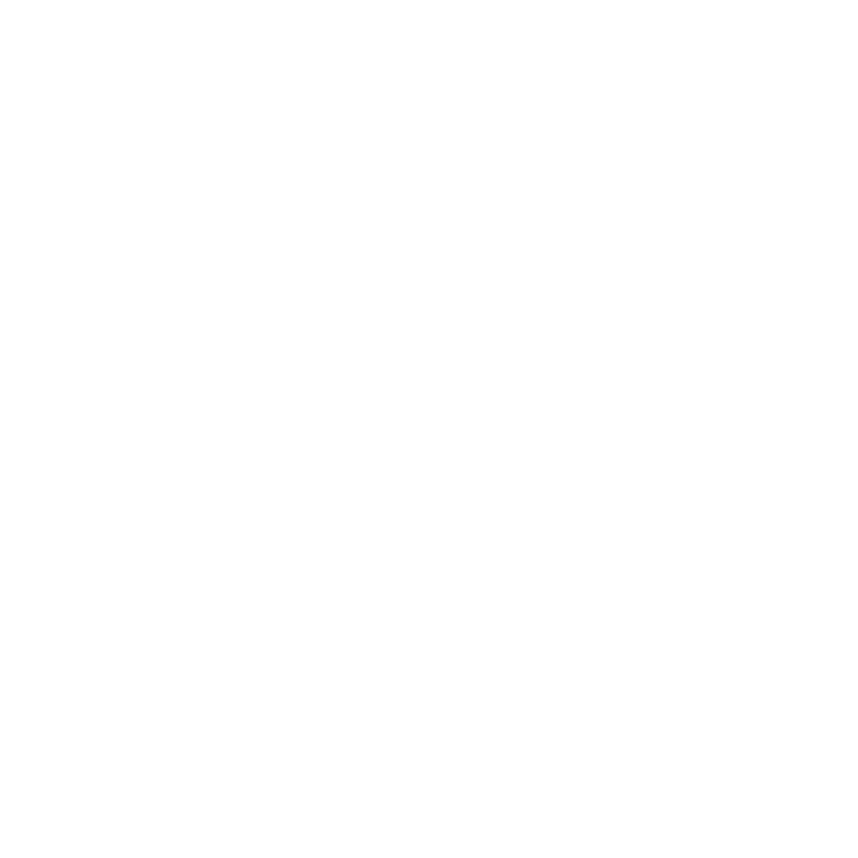Answer the question below using just one word or a short phrase: 
What field of technology does the company operate in?

Internet of Things (IoT)